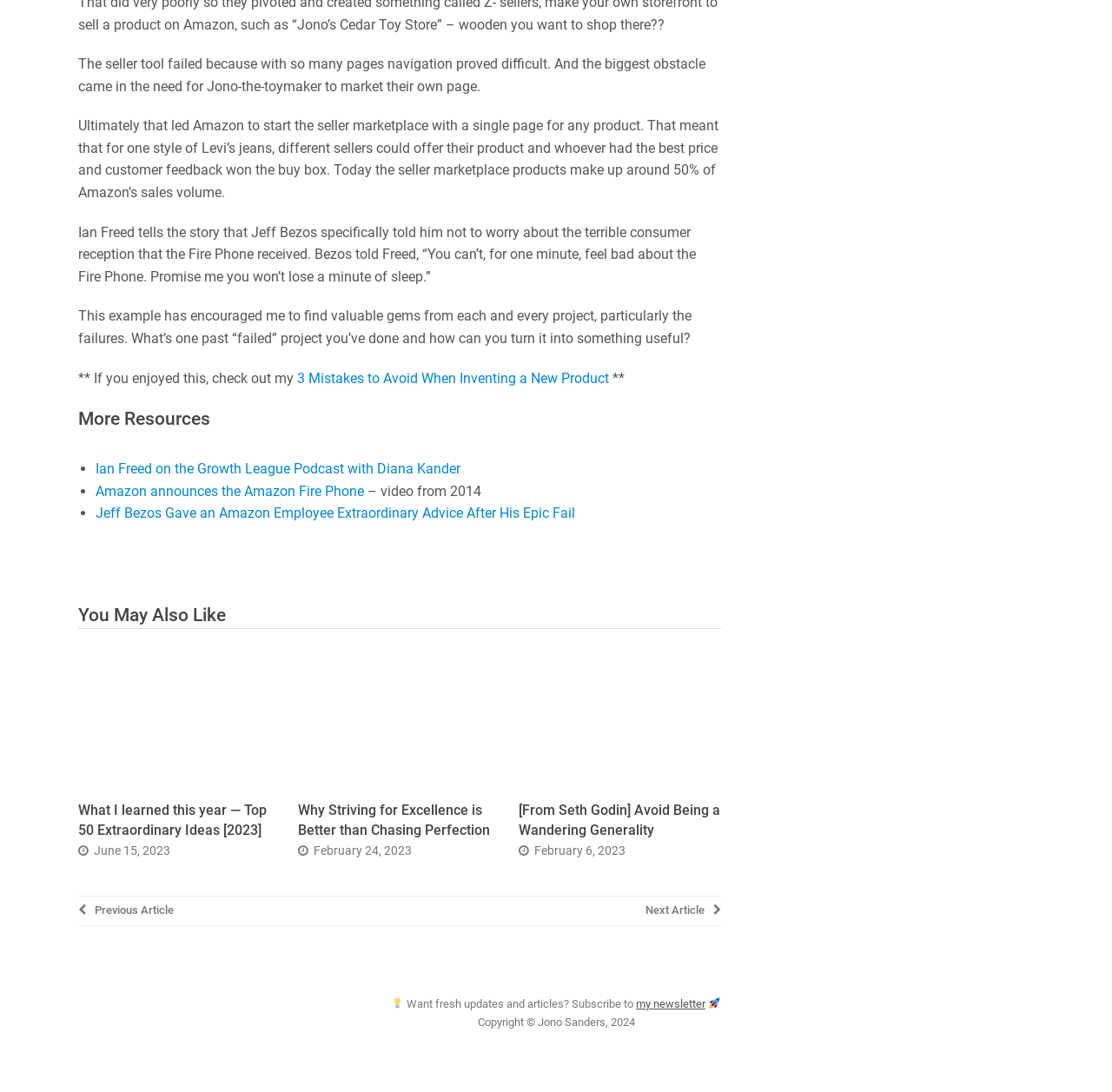Please provide a detailed answer to the question below by examining the image:
What is the topic of the article above the 'More Resources' section?

I determined this answer by reading the text above the 'More Resources' section, which discusses the history of Amazon's seller marketplace and how it was created to solve the problem of navigating multiple pages.